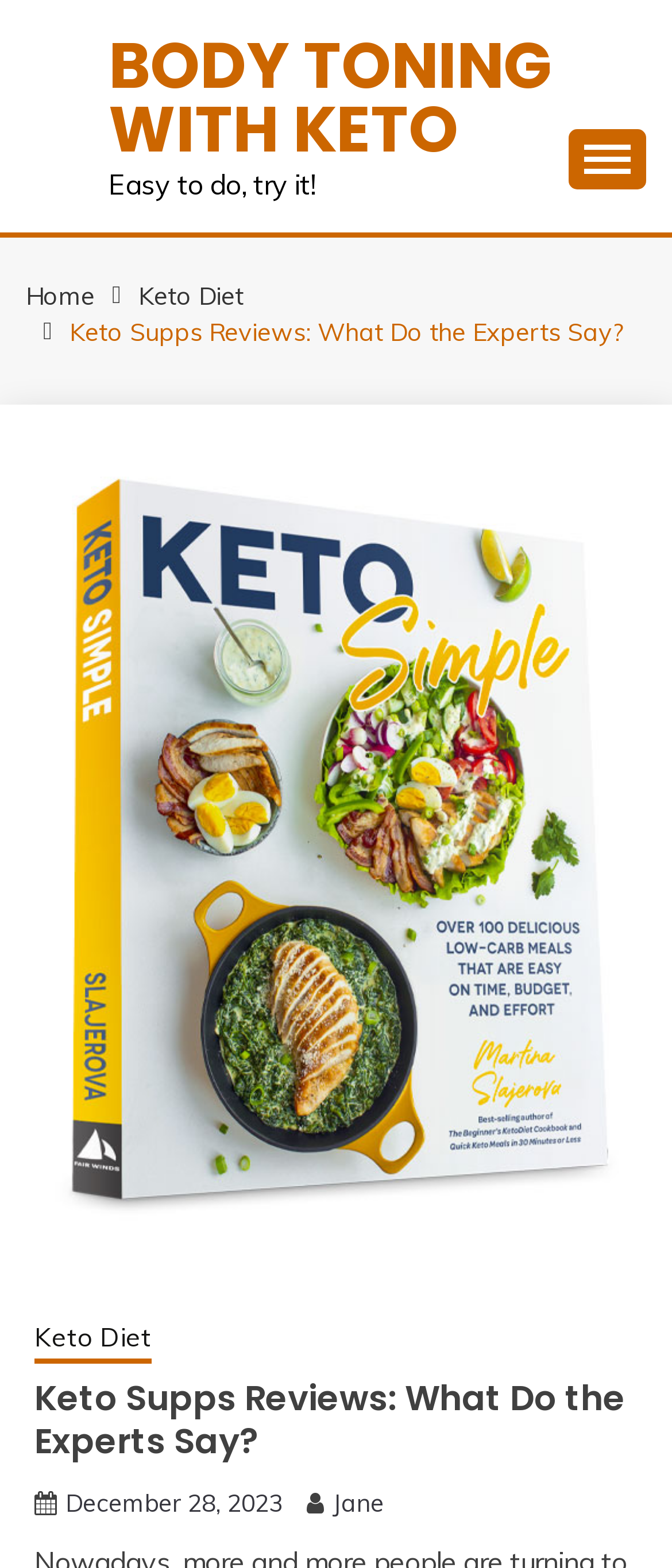What is the name of the diet mentioned on this webpage?
Carefully analyze the image and provide a detailed answer to the question.

The webpage mentions 'Keto Diet' multiple times, including in the breadcrumbs navigation and as a link. This suggests that the webpage is related to the Keto Diet, and therefore, the answer is 'Keto Diet'.